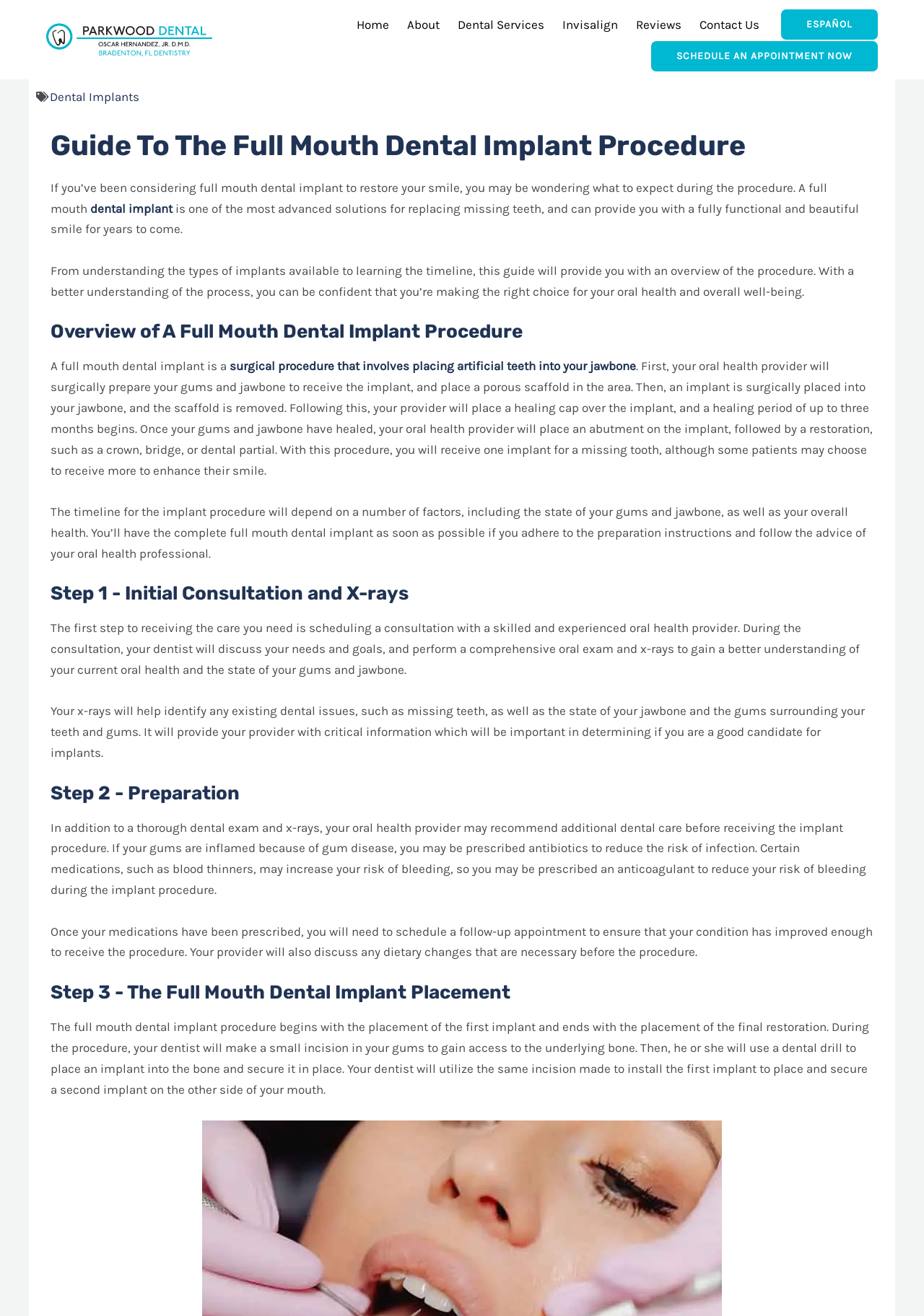Locate the primary headline on the webpage and provide its text.

Guide To The Full Mouth Dental Implant Procedure